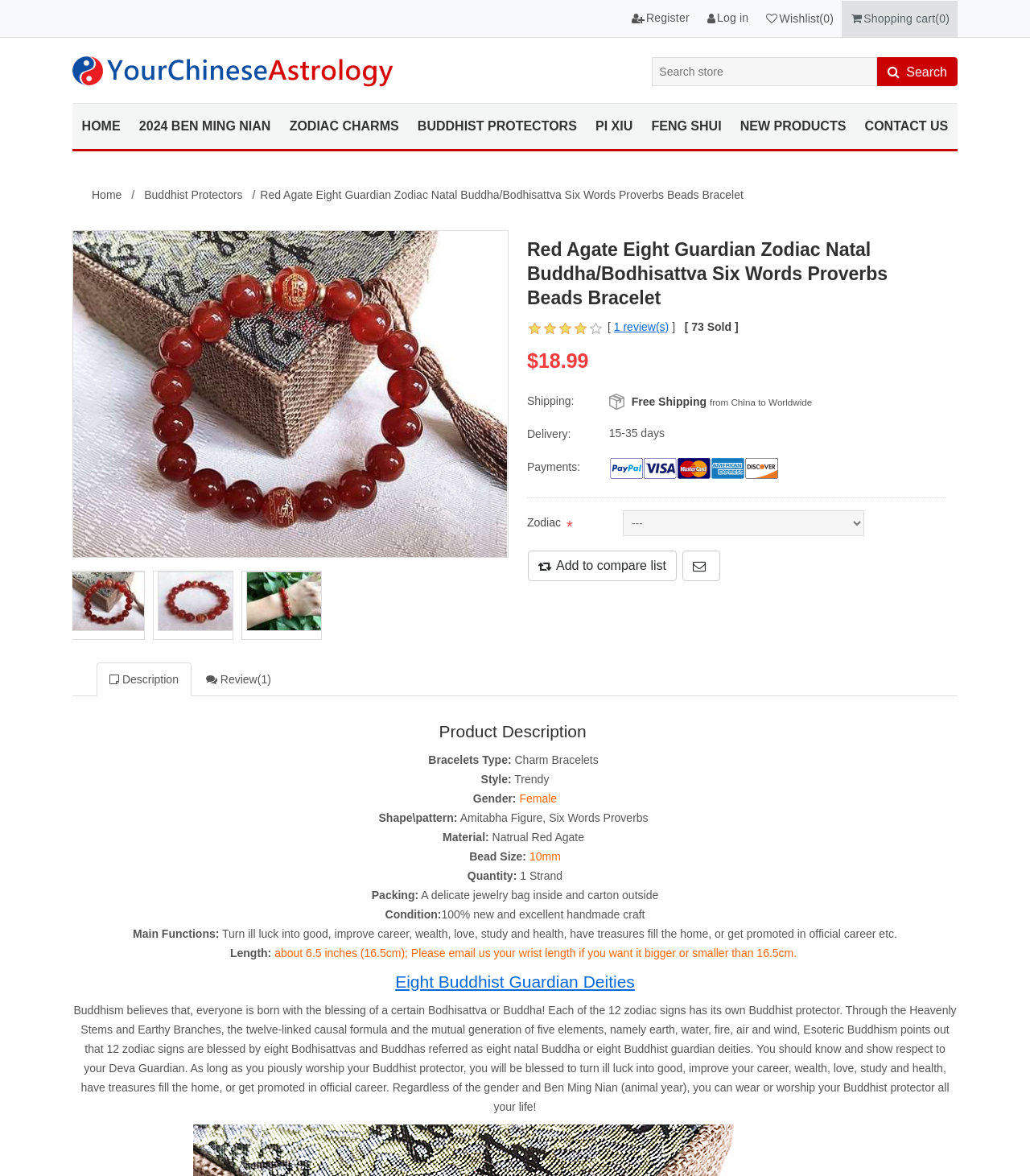Look at the image and give a detailed response to the following question: How many days does it take to deliver the product?

The delivery time of the product can be found in the product description section, where it is listed as '15-35 days'.